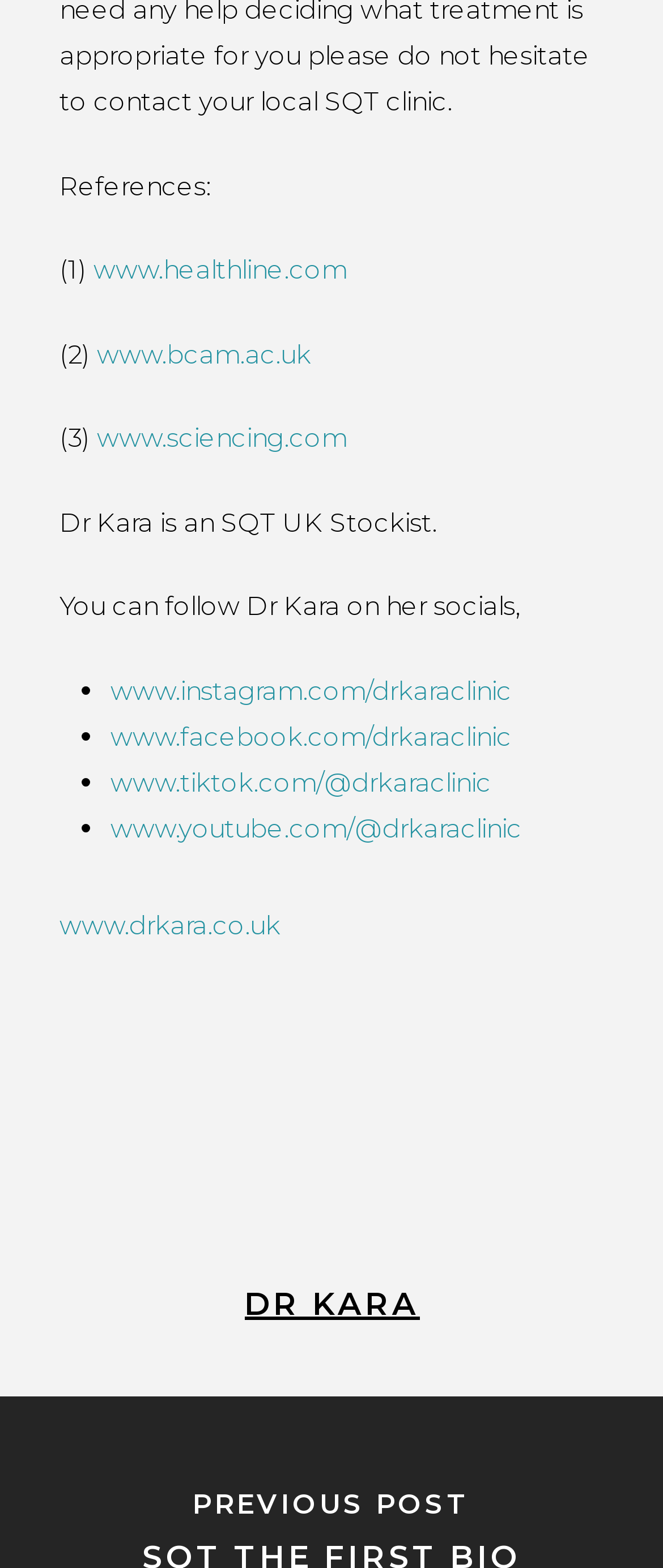What is Dr Kara's profession?
Analyze the image and provide a thorough answer to the question.

According to the static text 'Dr Kara is an SQT UK Stockist.', Dr Kara is a professional who is a stockist of SQT UK products.